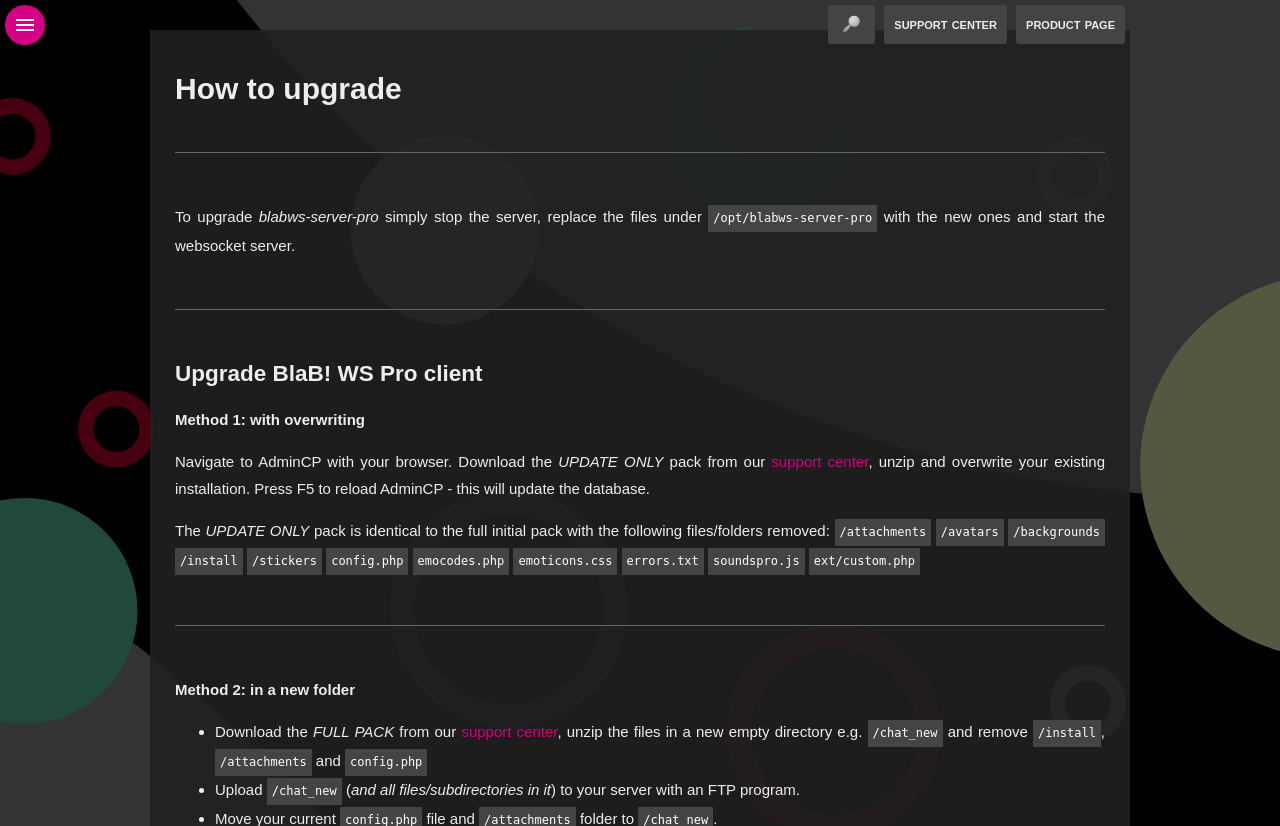Answer the following query with a single word or phrase:
What is the purpose of the separator elements on the webpage?

To separate sections